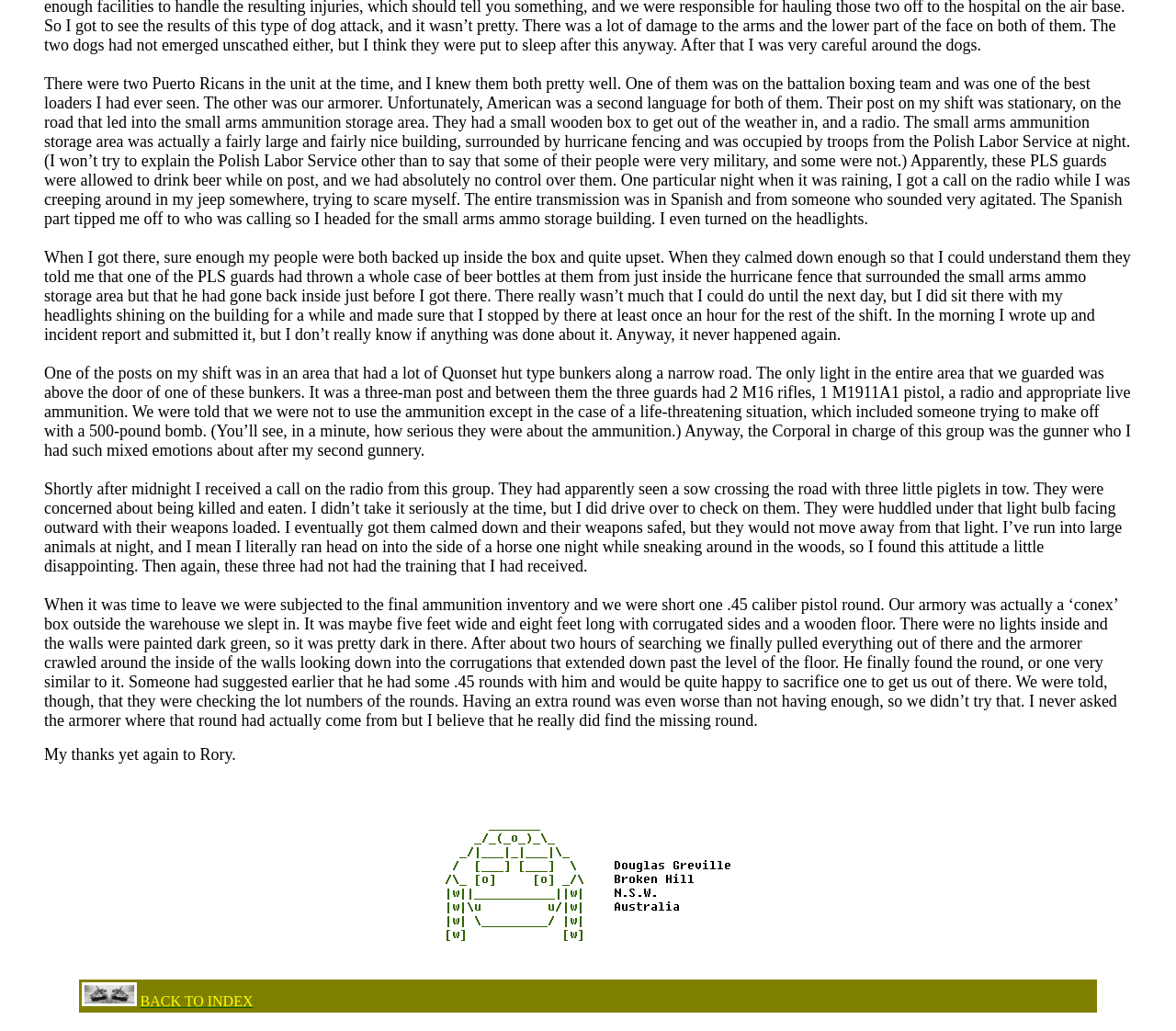What is the concern of the three guards at the Quonset hut post?
With the help of the image, please provide a detailed response to the question.

The text mentions that the three guards were concerned about being killed and eaten by a sow and its piglets, which they had seen crossing the road.